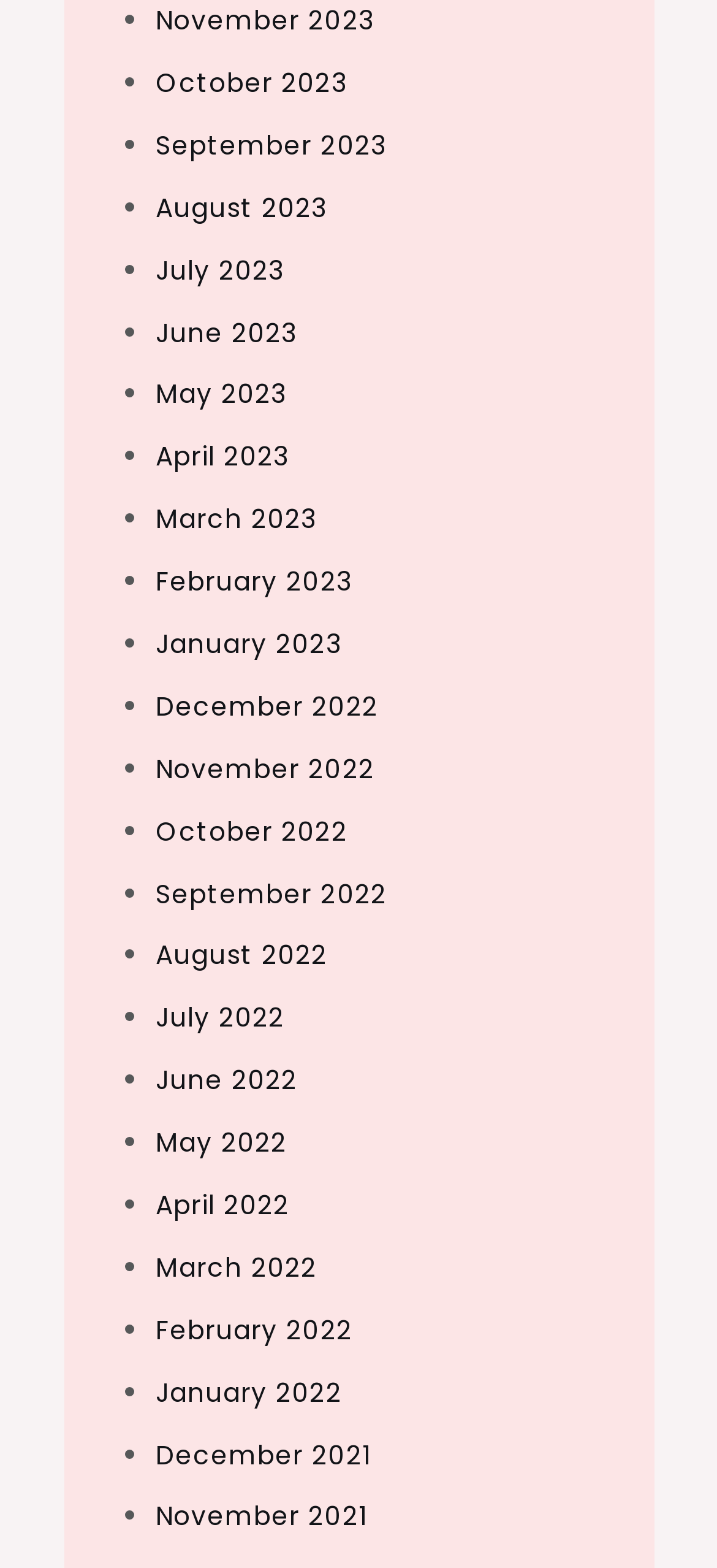How many months are listed?
Please provide a comprehensive answer to the question based on the webpage screenshot.

I counted the number of links on the webpage, each representing a month, and found 24 links, one for each month from January 2021 to December 2022.